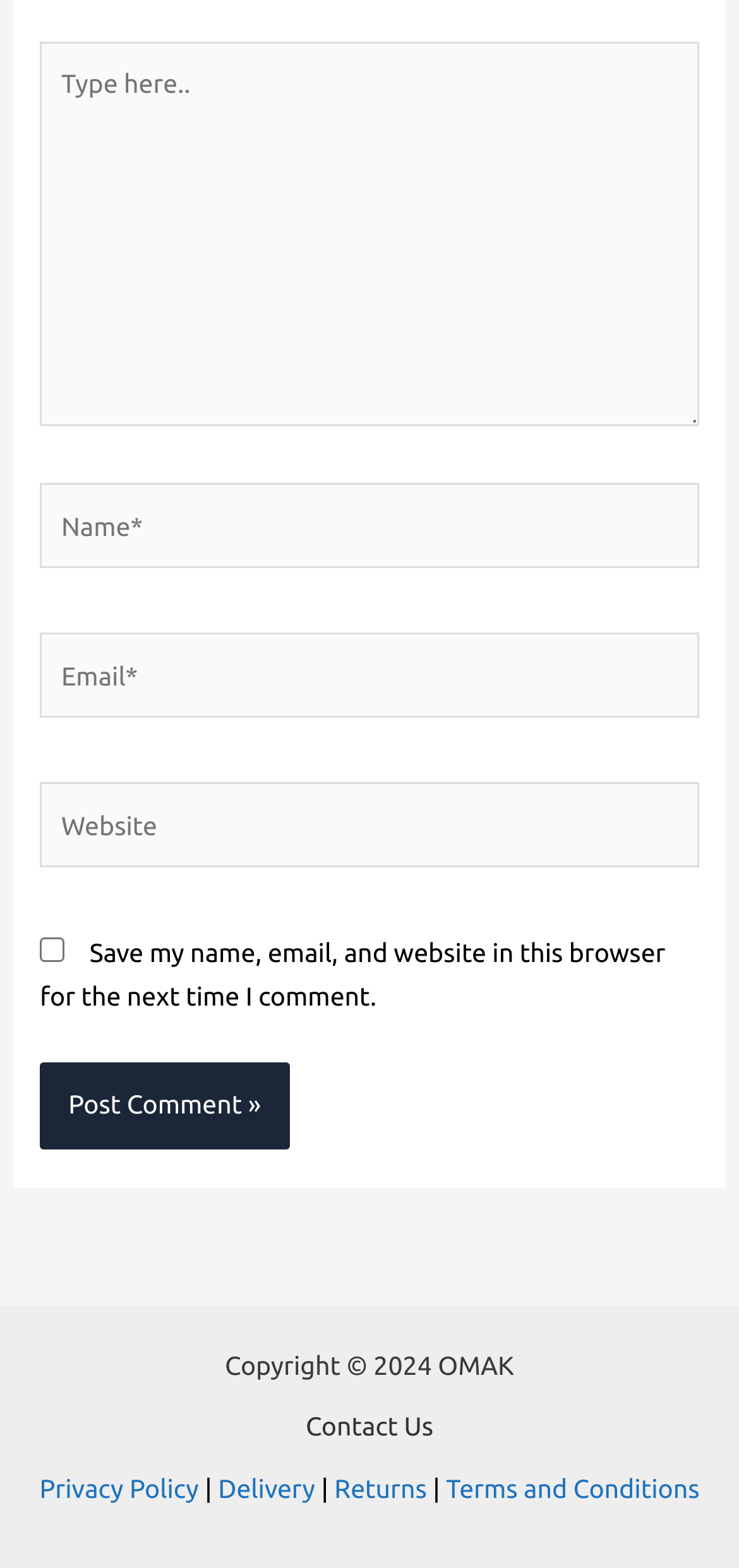Pinpoint the bounding box coordinates of the clickable element needed to complete the instruction: "Go to EQUIPMENT". The coordinates should be provided as four float numbers between 0 and 1: [left, top, right, bottom].

None